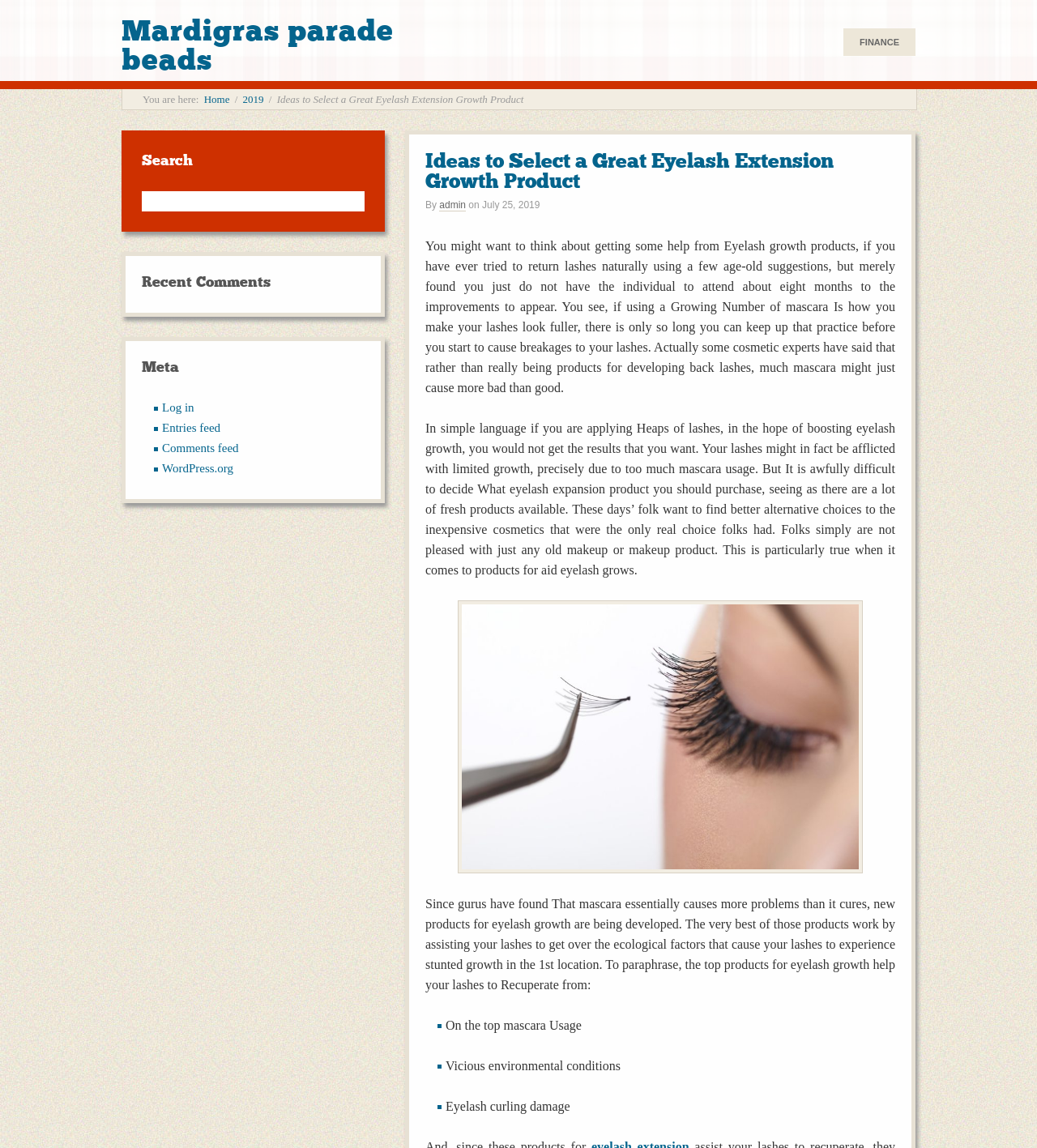Create a detailed summary of all the visual and textual information on the webpage.

The webpage is about selecting a great eyelash extension growth product. At the top left, there is a link to "Mardigras parade beads" and a link to "FINANCE" at the top right. Below these links, there is a navigation menu with links to "Home" and "2019" separated by a slash. The title of the webpage, "Ideas to Select a Great Eyelash Extension Growth Product", is displayed prominently in the middle of the top section.

Below the title, there is a heading with the same title, followed by the author's name "admin" and the date "Thursday, July 25th, 2019, 9:32 am". The main content of the webpage is a long article that discusses the importance of choosing a good eyelash growth product, citing the negative effects of excessive mascara usage and the need for alternative products that can aid eyelash growth.

The article is divided into several paragraphs, with an image of an eyelash extension in the middle. The image is positioned below the third paragraph and above the fourth paragraph. The article continues to discuss the benefits of using eyelash growth products and the factors that can affect eyelash growth, such as mascara usage, environmental conditions, and eyelash curling damage.

On the left side of the webpage, there are several sections, including a search box, a "Recent Comments" section, and a "Meta" section with links to "Log in", "Entries feed", "Comments feed", and "WordPress.org".